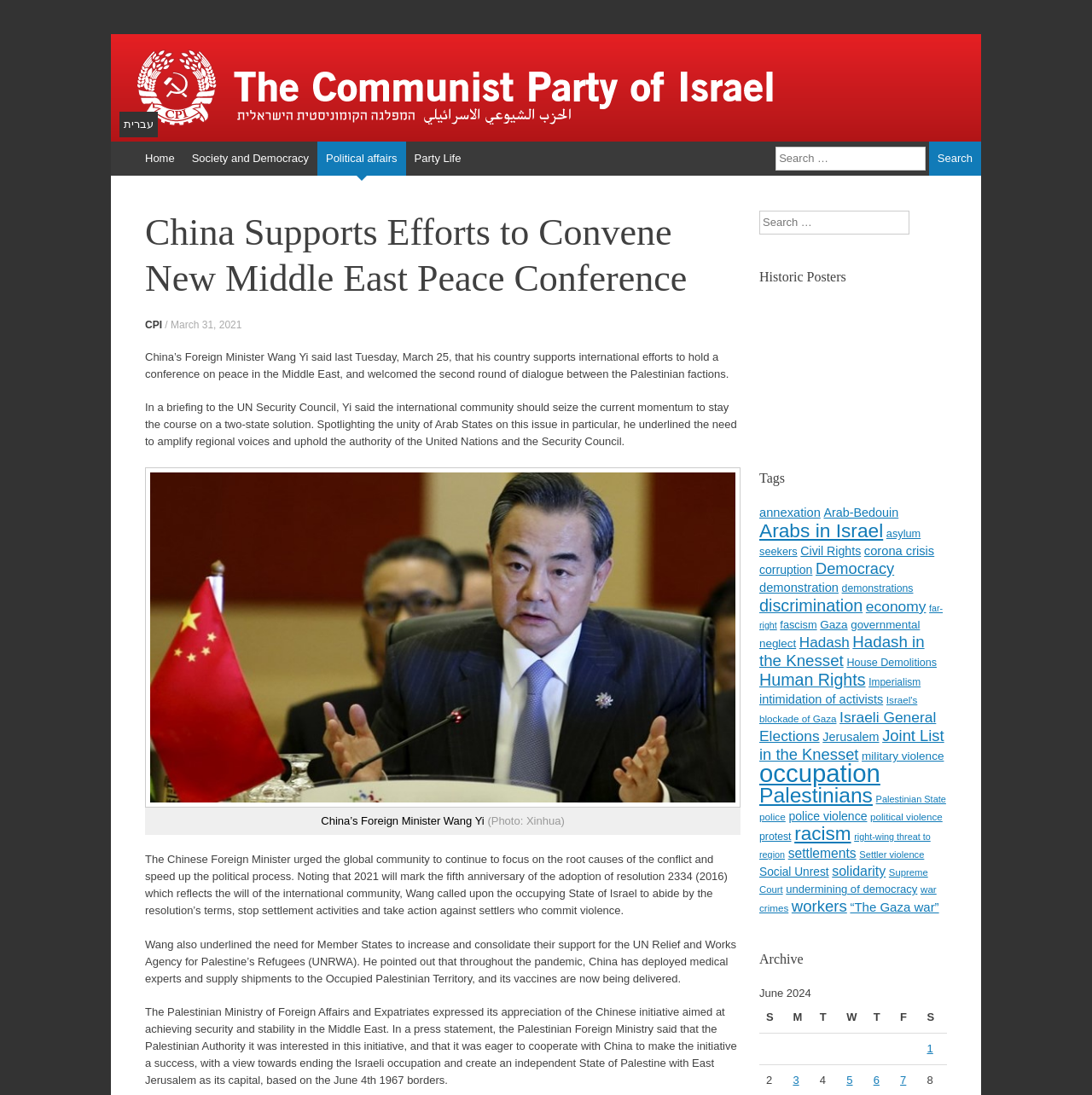Given the element description right-wing threat to region, specify the bounding box coordinates of the corresponding UI element in the format (top-left x, top-left y, bottom-right x, bottom-right y). All values must be between 0 and 1.

[0.695, 0.759, 0.852, 0.785]